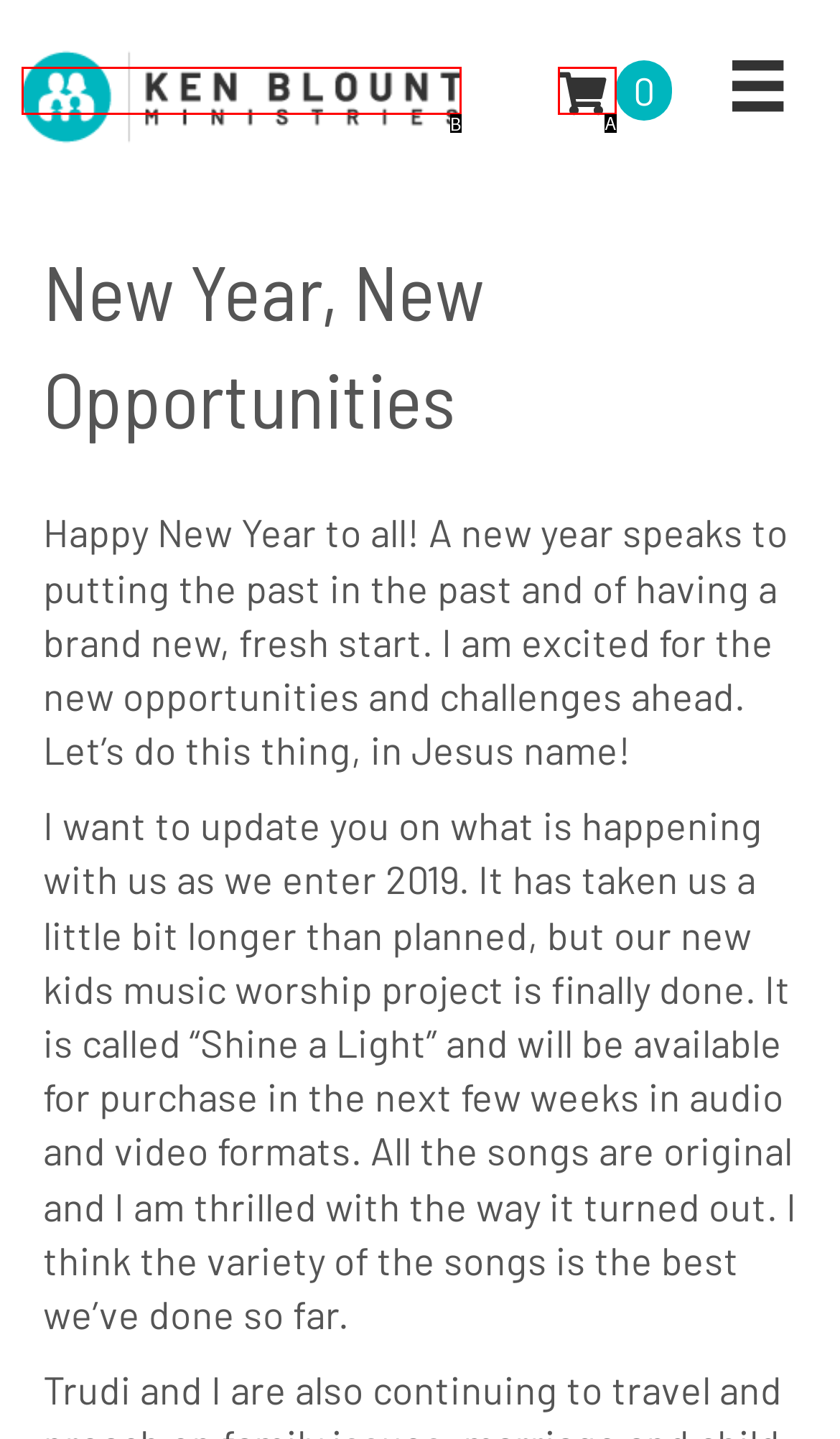Match the description to the correct option: alt="kbm-logo" title="kbm-logo"
Provide the letter of the matching option directly.

B